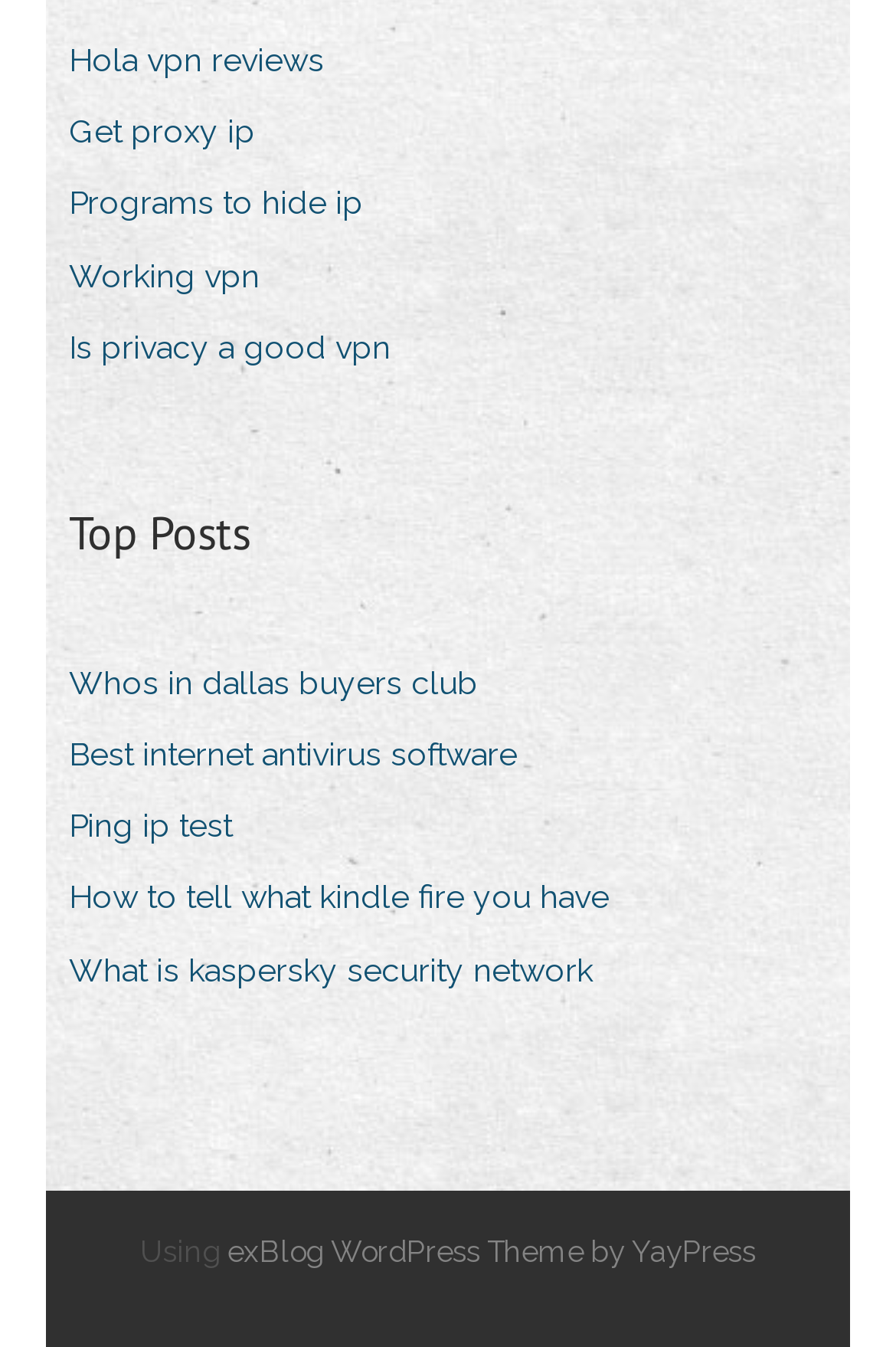Use a single word or phrase to answer the question:
What is the purpose of the links at the top?

VPN and proxy services